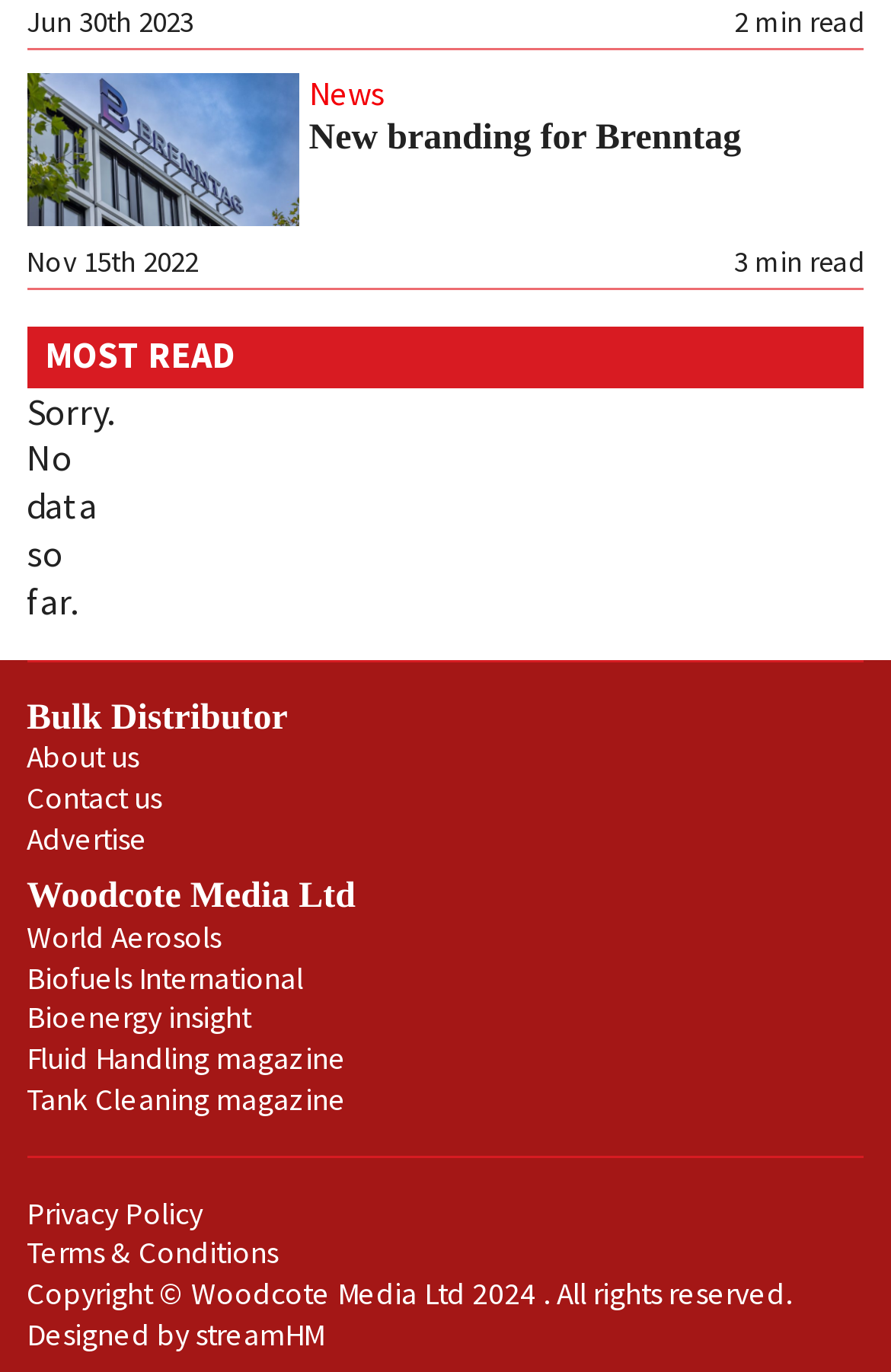Determine the bounding box coordinates for the region that must be clicked to execute the following instruction: "View article about new branding for Brenntag".

[0.347, 0.087, 0.832, 0.115]